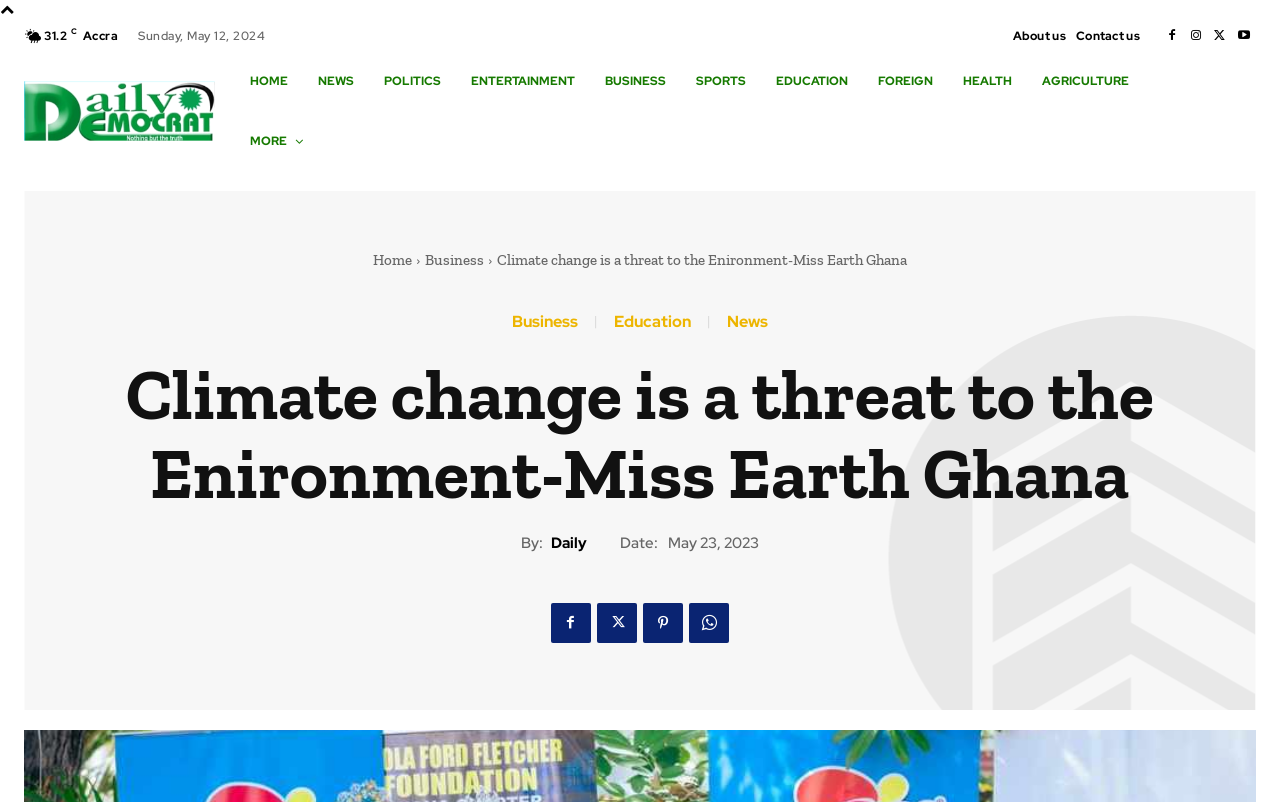Consider the image and give a detailed and elaborate answer to the question: 
What is the date of the news article?

I found the date of the news article by looking at the section below the main heading, where it says 'Date:' followed by the date 'May 23, 2023'.